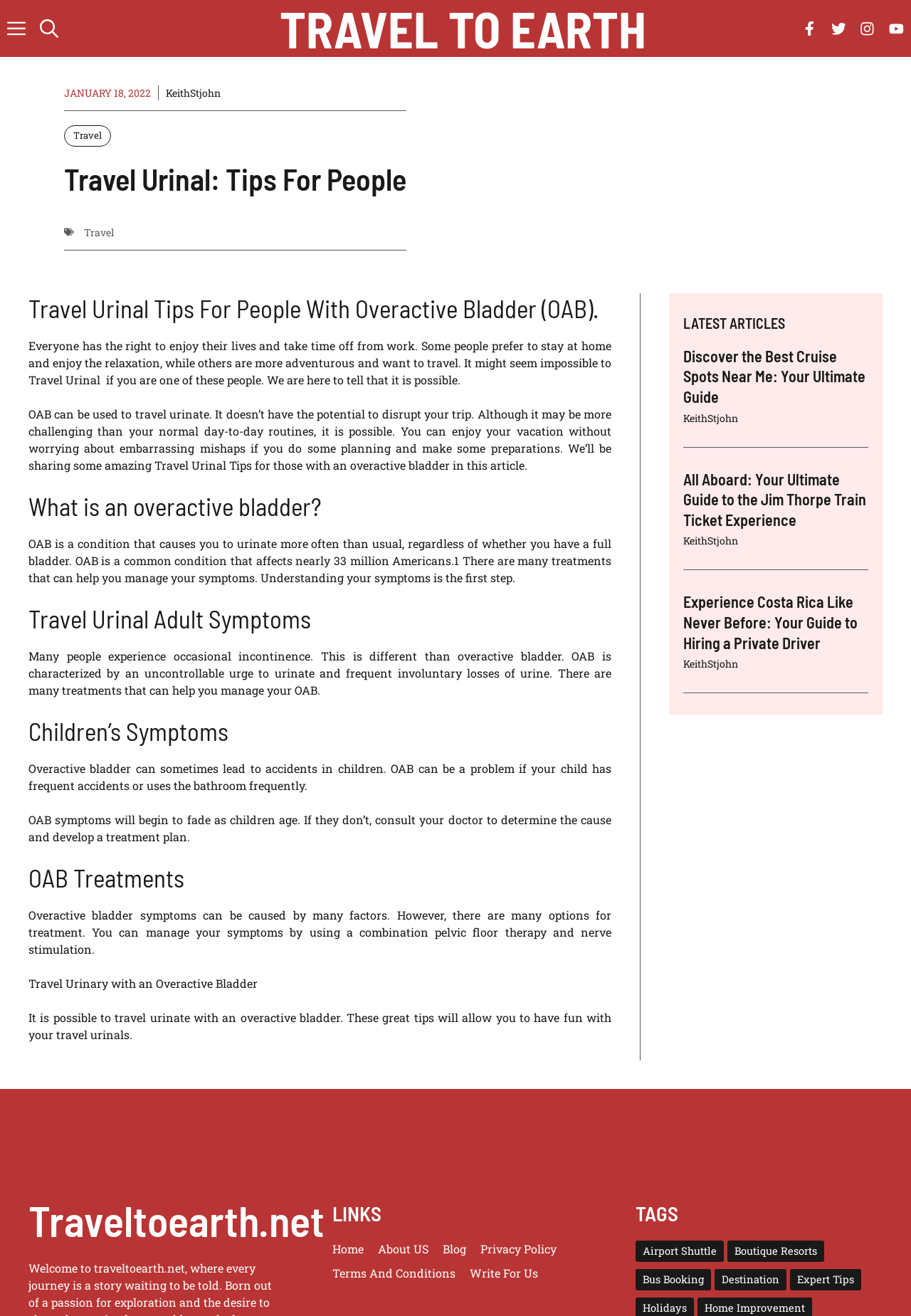Show the bounding box coordinates of the region that should be clicked to follow the instruction: "Go to the 'Home' page."

[0.365, 0.943, 0.399, 0.954]